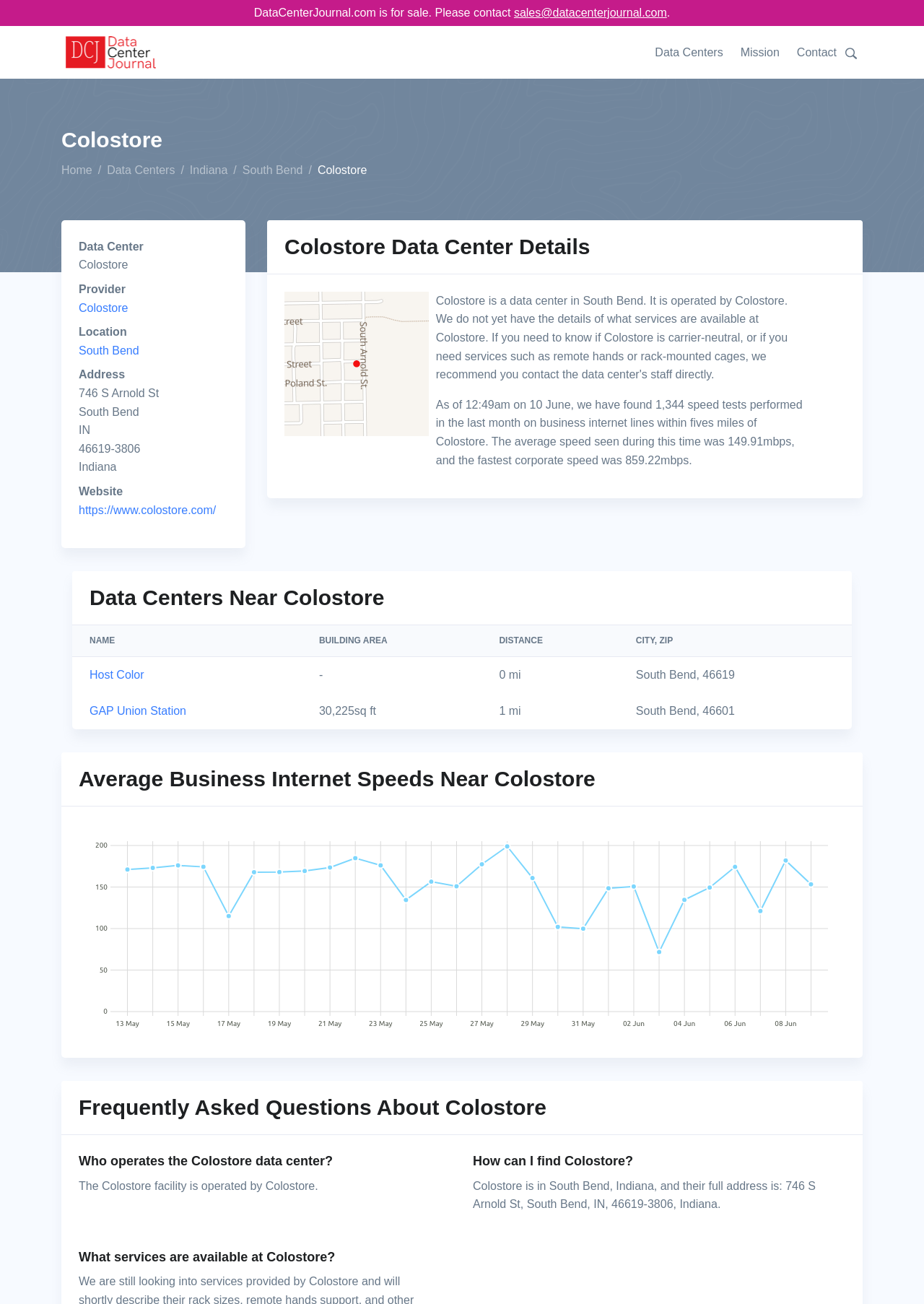Can you find the bounding box coordinates for the element to click on to achieve the instruction: "View the map of Colostore"?

[0.308, 0.224, 0.464, 0.334]